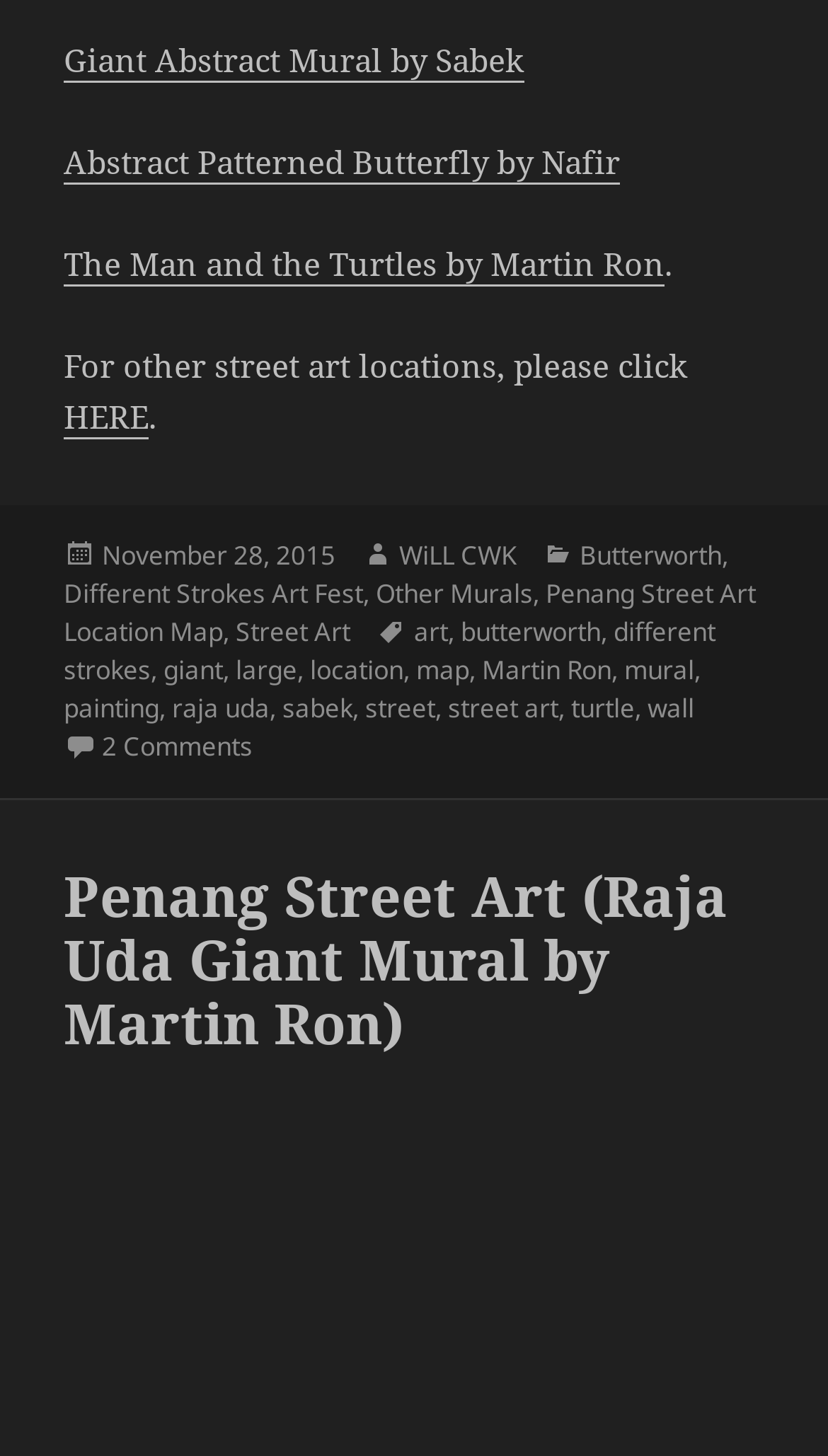Please find the bounding box coordinates of the element that you should click to achieve the following instruction: "Read the post dated November 28, 2015". The coordinates should be presented as four float numbers between 0 and 1: [left, top, right, bottom].

[0.123, 0.369, 0.405, 0.395]